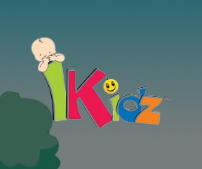Break down the image and provide a full description, noting any significant aspects.

The image features a playful and colorful logo for "ikidz," a preschool brand aimed at early childhood education. The logo showcases a cheerful, cartoonish baby who is joyfully sucking his thumb, perched atop the letter "i" in "ikidz." The vibrant colors of the letters—red, green, blue, and orange—convey a sense of fun and approachability, aligning with the brand's focus on nurturing young children. This branding reflects the preschool's mission to create a welcoming and engaging environment for children aged 2 to 5, emphasizing their commitment to intellectual, social, and emotional development.